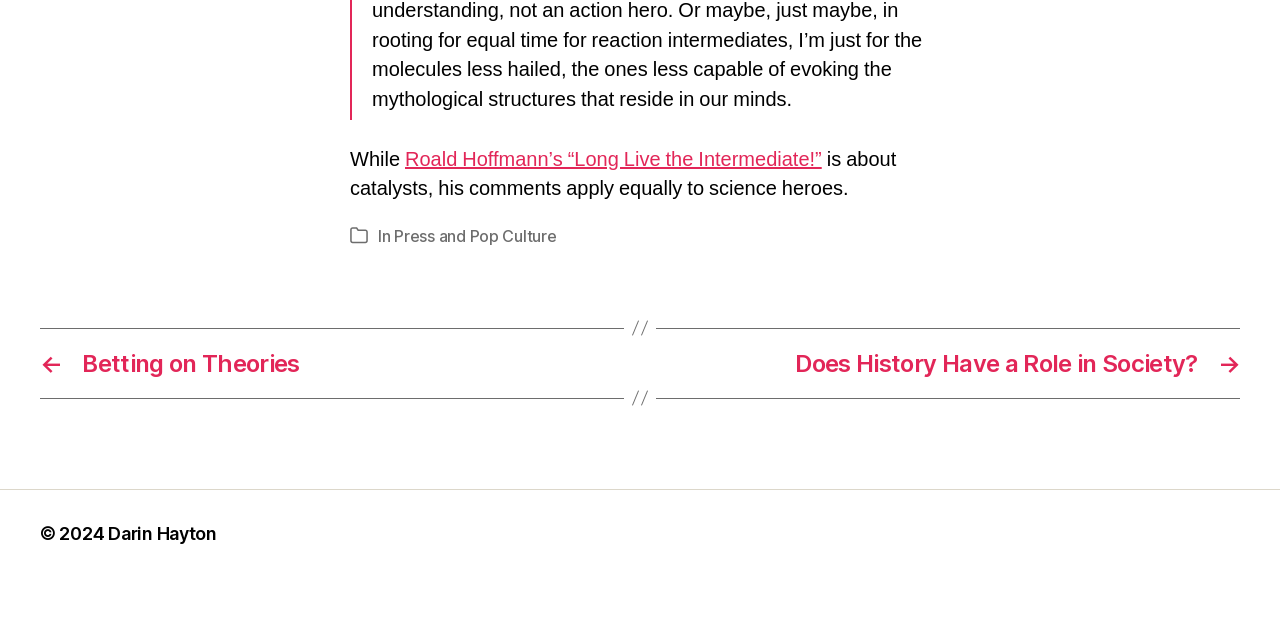Show the bounding box coordinates for the HTML element as described: "Darin Hayton".

[0.084, 0.816, 0.169, 0.849]